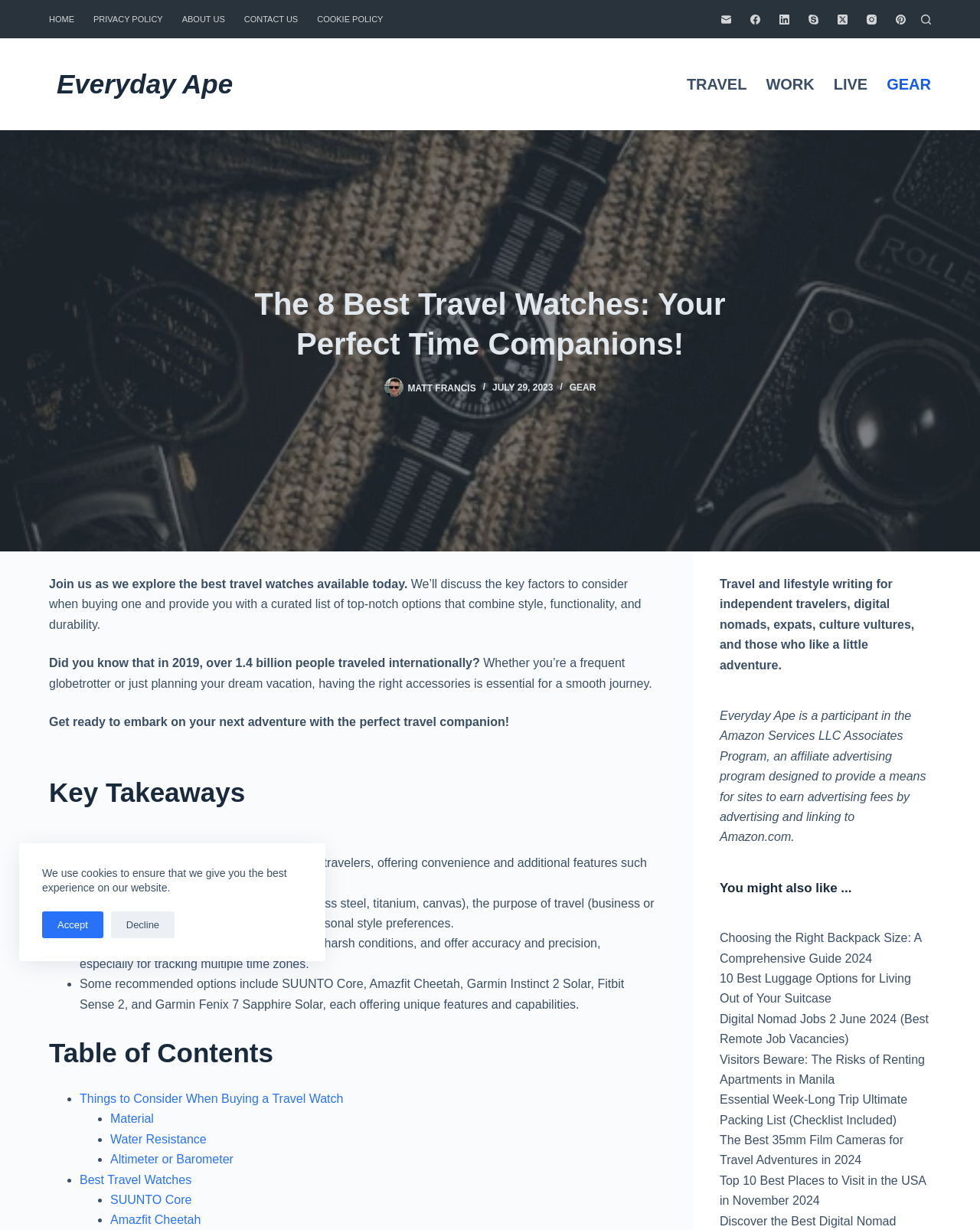Please find the bounding box coordinates of the clickable region needed to complete the following instruction: "Read the article by Matt Francis". The bounding box coordinates must consist of four float numbers between 0 and 1, i.e., [left, top, right, bottom].

[0.392, 0.307, 0.411, 0.323]